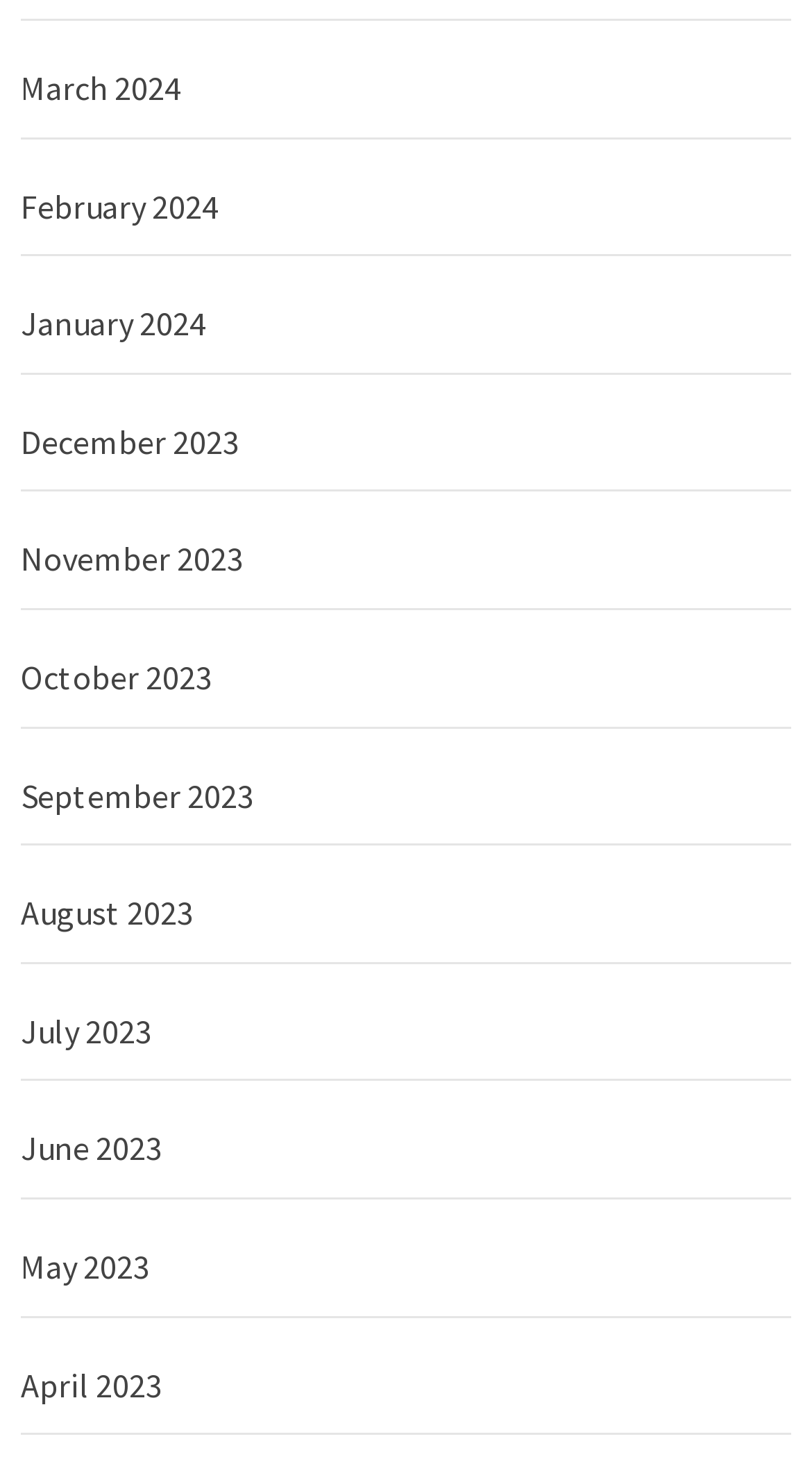Identify the bounding box coordinates necessary to click and complete the given instruction: "go to February 2024".

[0.026, 0.108, 0.974, 0.174]